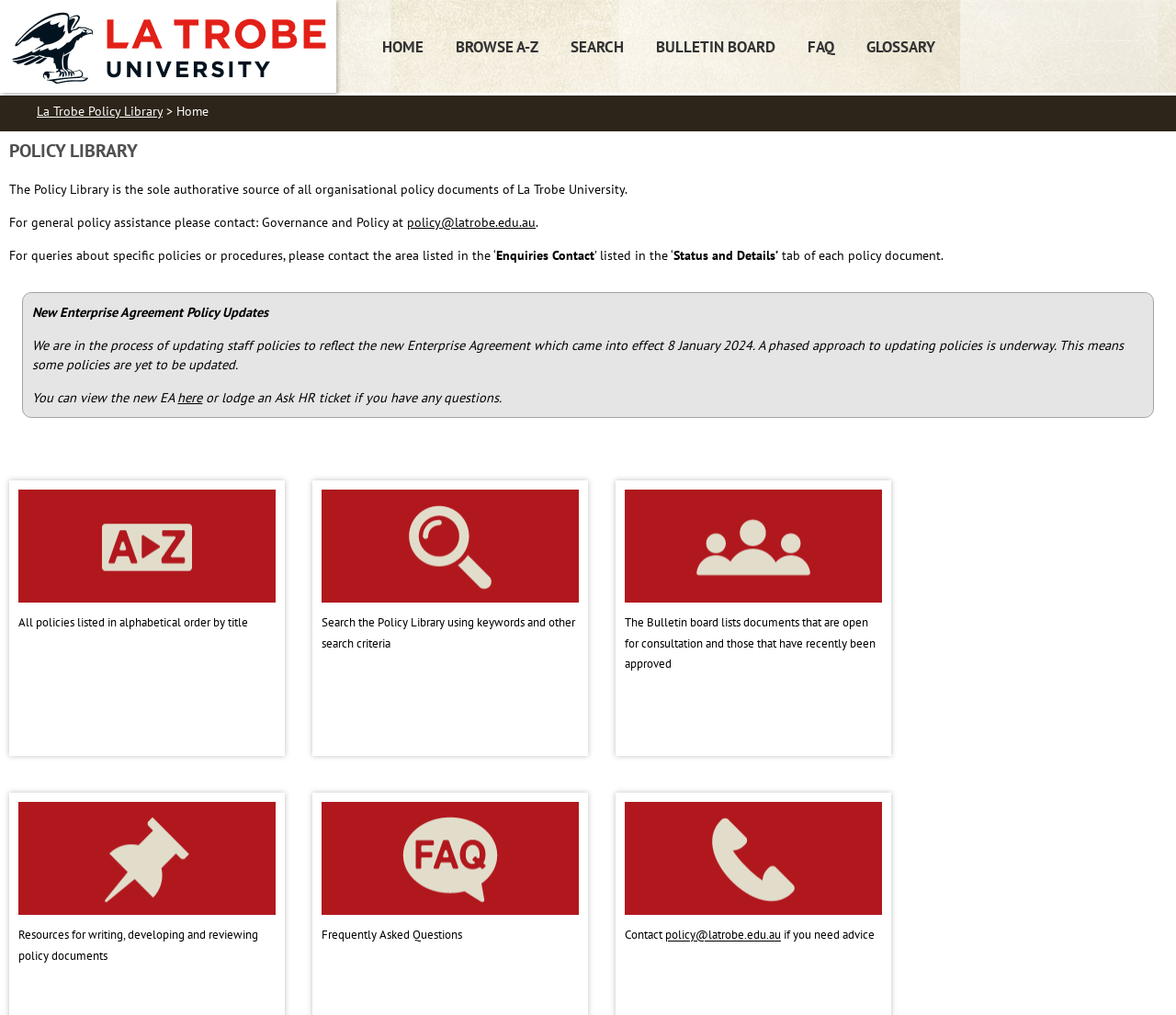Using the provided element description: "Browse A-Z", determine the bounding box coordinates of the corresponding UI element in the screenshot.

[0.388, 0.032, 0.458, 0.065]